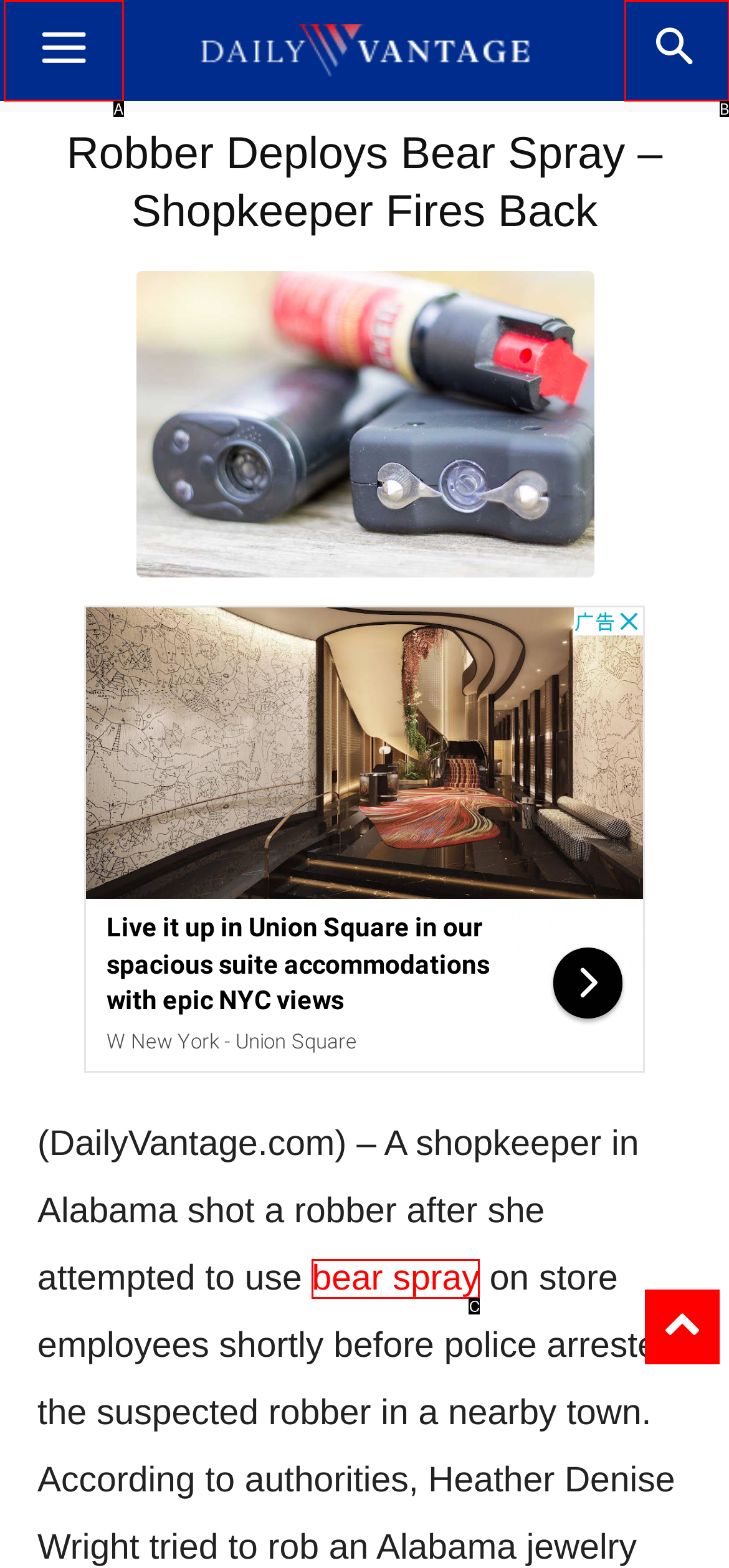Select the HTML element that matches the description: bear spray
Respond with the letter of the correct choice from the given options directly.

C